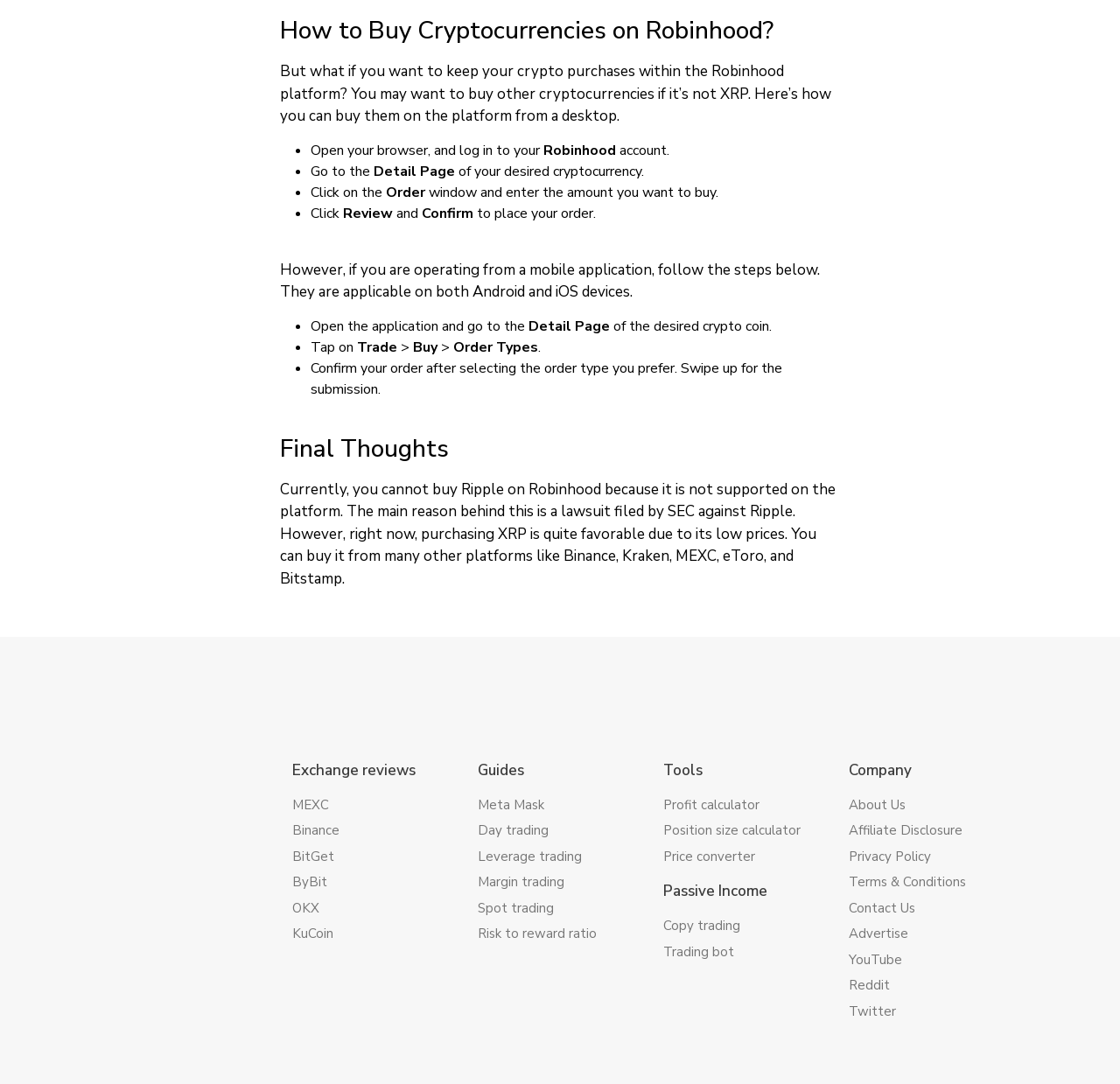Identify the bounding box coordinates of the clickable region necessary to fulfill the following instruction: "Click on the 'Review' button". The bounding box coordinates should be four float numbers between 0 and 1, i.e., [left, top, right, bottom].

[0.306, 0.188, 0.351, 0.206]